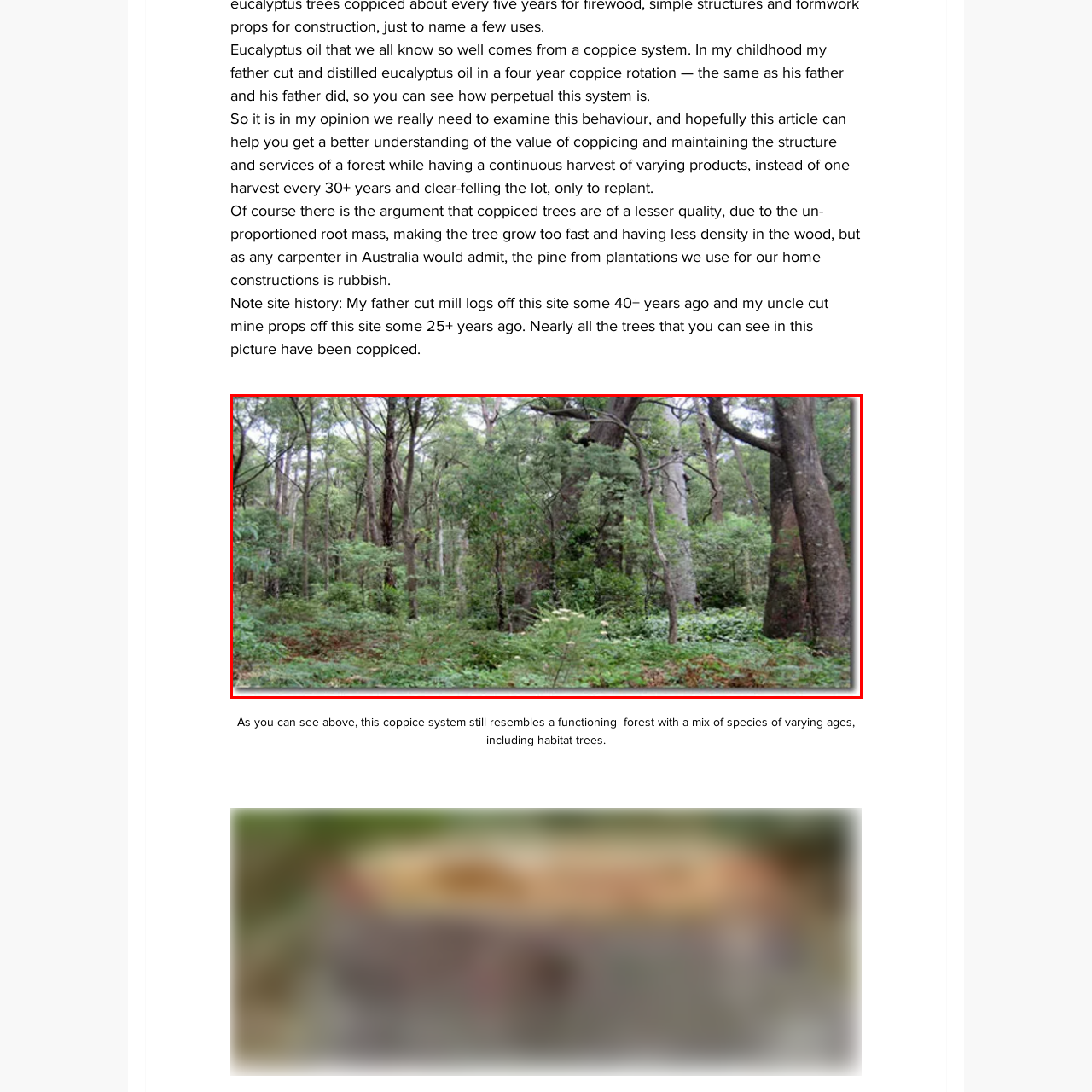Examine the red-bounded region in the image and describe it in detail.

This image showcases a vibrant coppiced forest in Australia, highlighting a rich tapestry of greenery and a diverse range of tree species. It reflects the traditional coppicing method practiced over generations, evident in the mix of trees at varying ages and their lush undergrowth. The mention of habitat trees suggests the ecological value of this area, supporting various wildlife and maintaining a healthy forest ecosystem. The scene conveys the essence of sustainable forestry, emphasizing the continuous harvest cycles without clear-felling, thus preserving the landscape's integrity. The image serves as a visual testament to the importance of maintaining forest health while allowing for responsible resource extraction.